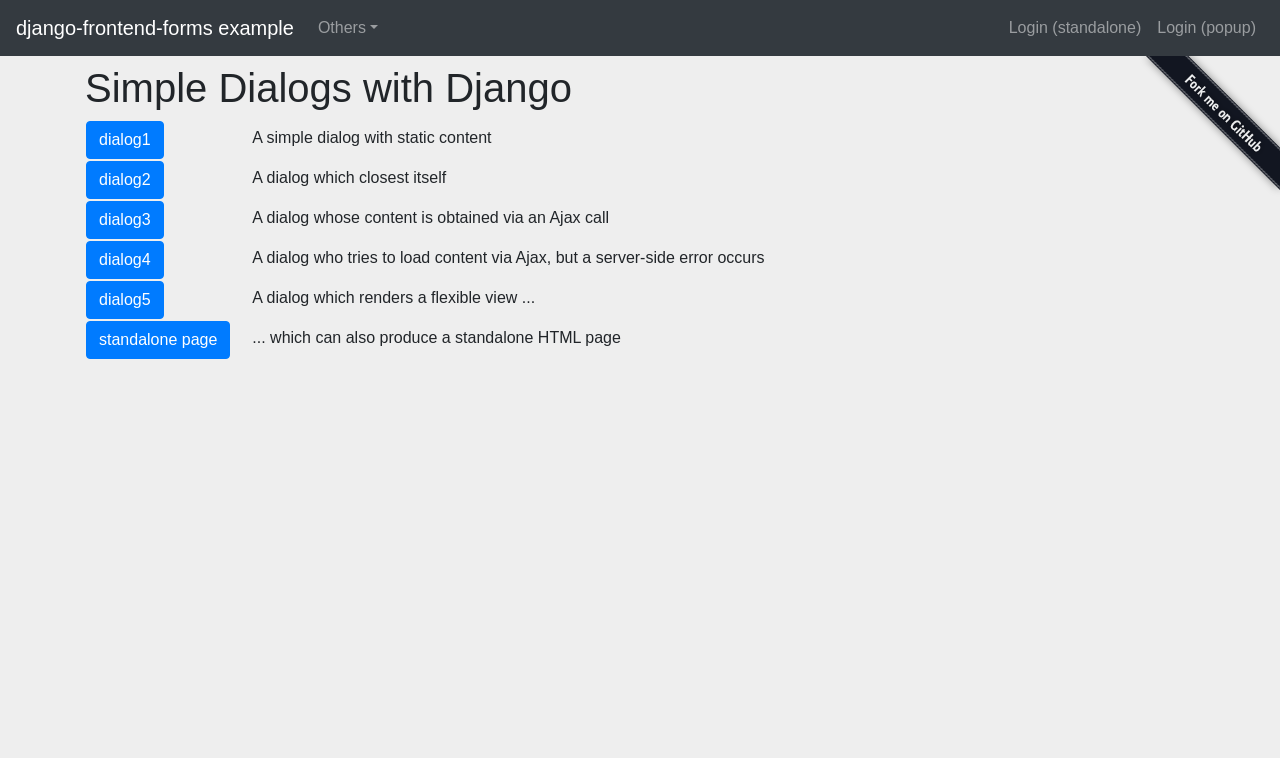What is the title of the webpage?
Please provide a single word or phrase answer based on the image.

Simple Dialogs with Django